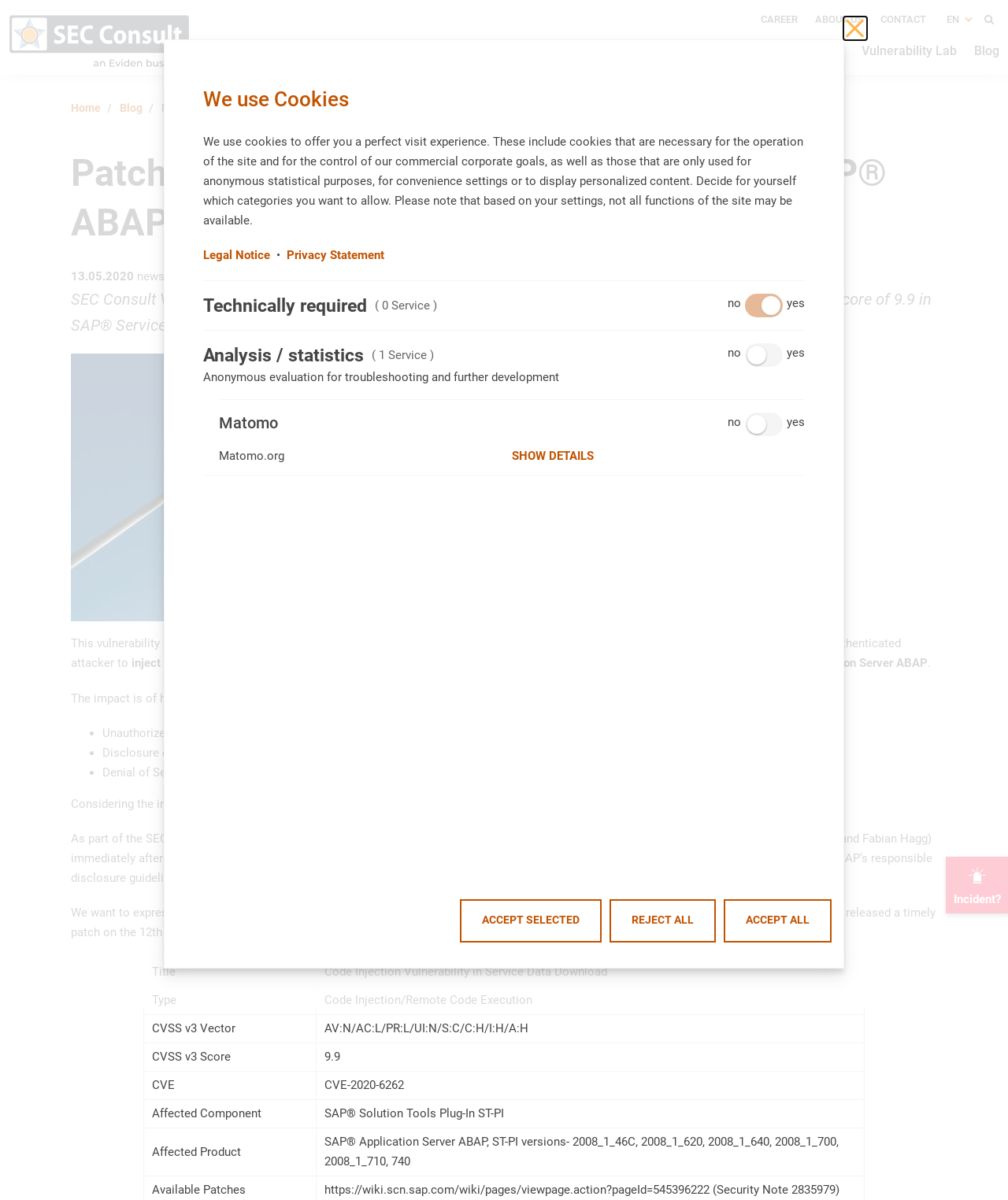Describe all the significant parts and information present on the webpage.

This webpage is about a critical vulnerability in SAP ABAP systems, specifically a code injection vulnerability with a CVSSv3 score of 9.9. The page is divided into several sections. At the top, there is a navigation menu with links to "Home", "Blog", and other sections. Below this, there is a breadcrumb navigation showing the current page's location.

The main content of the page is a news article about the vulnerability, which includes a heading, a timestamp, and a brief summary of the issue. The article explains that the vulnerability affects all SAP ABAP servers that use specific components and can be exploited over the network, allowing an authenticated attacker to inject code into a standard ABAP application.

The article also lists the potential impacts of the vulnerability, including unauthorized execution of arbitrary commands, disclosure of sensitive information, and denial of service attacks. It advises customers to implement a specific note as soon as possible to patch the vulnerability.

Further down the page, there is a section with detailed information about the vulnerability, including its type, CVSS v3 vector, score, and affected components. There is also a table with additional information about the vulnerability.

At the bottom of the page, there is a section about cookies, which explains that the site uses cookies for various purposes, including necessary cookies, statistical purposes, convenience settings, and personalized content. There are links to the legal notice and privacy statement.

On the right side of the page, there is a vertical menu with links to various sections, including "Security Testing", "Processes & Organisation", "Incident Response", "Vulnerability Lab", and "Blog". There is also a search button and a language selection dropdown.